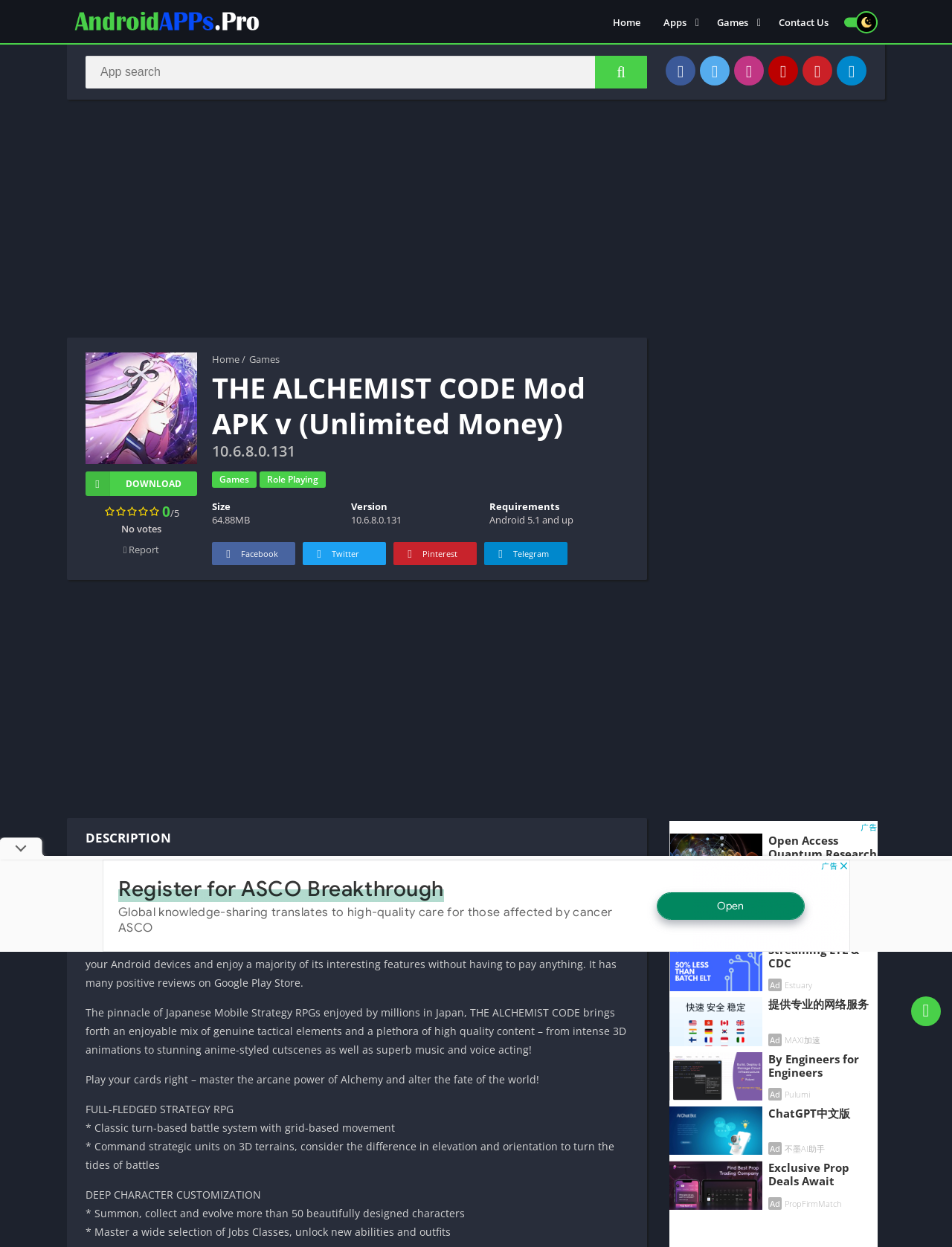Determine the bounding box coordinates of the section to be clicked to follow the instruction: "Go to Games category". The coordinates should be given as four float numbers between 0 and 1, formatted as [left, top, right, bottom].

[0.741, 0.007, 0.805, 0.028]